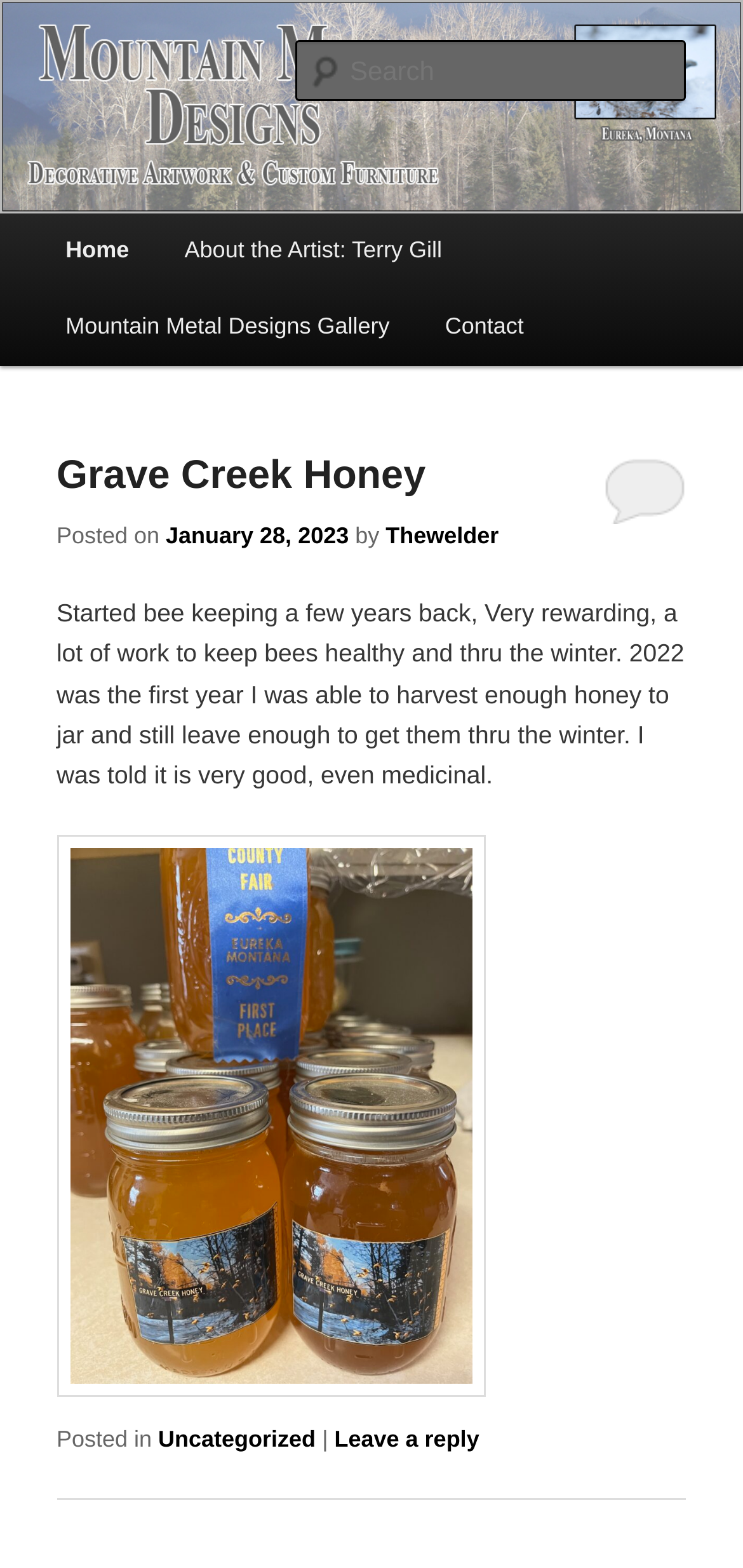Your task is to find and give the main heading text of the webpage.

Mountain Metal Designs Blog